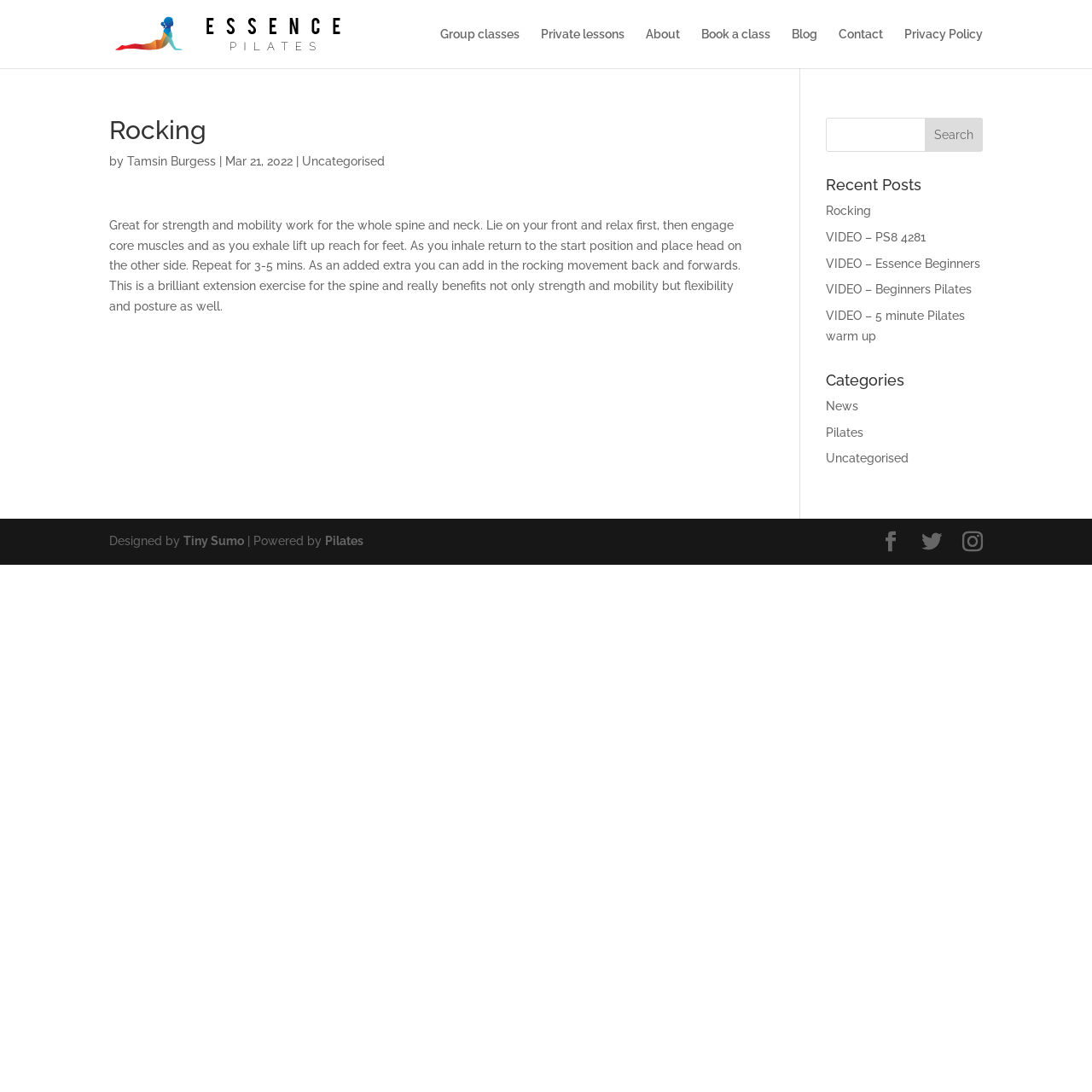Based on the element description Book a class, identify the bounding box of the UI element in the given webpage screenshot. The coordinates should be in the format (top-left x, top-left y, bottom-right x, bottom-right y) and must be between 0 and 1.

[0.642, 0.026, 0.705, 0.062]